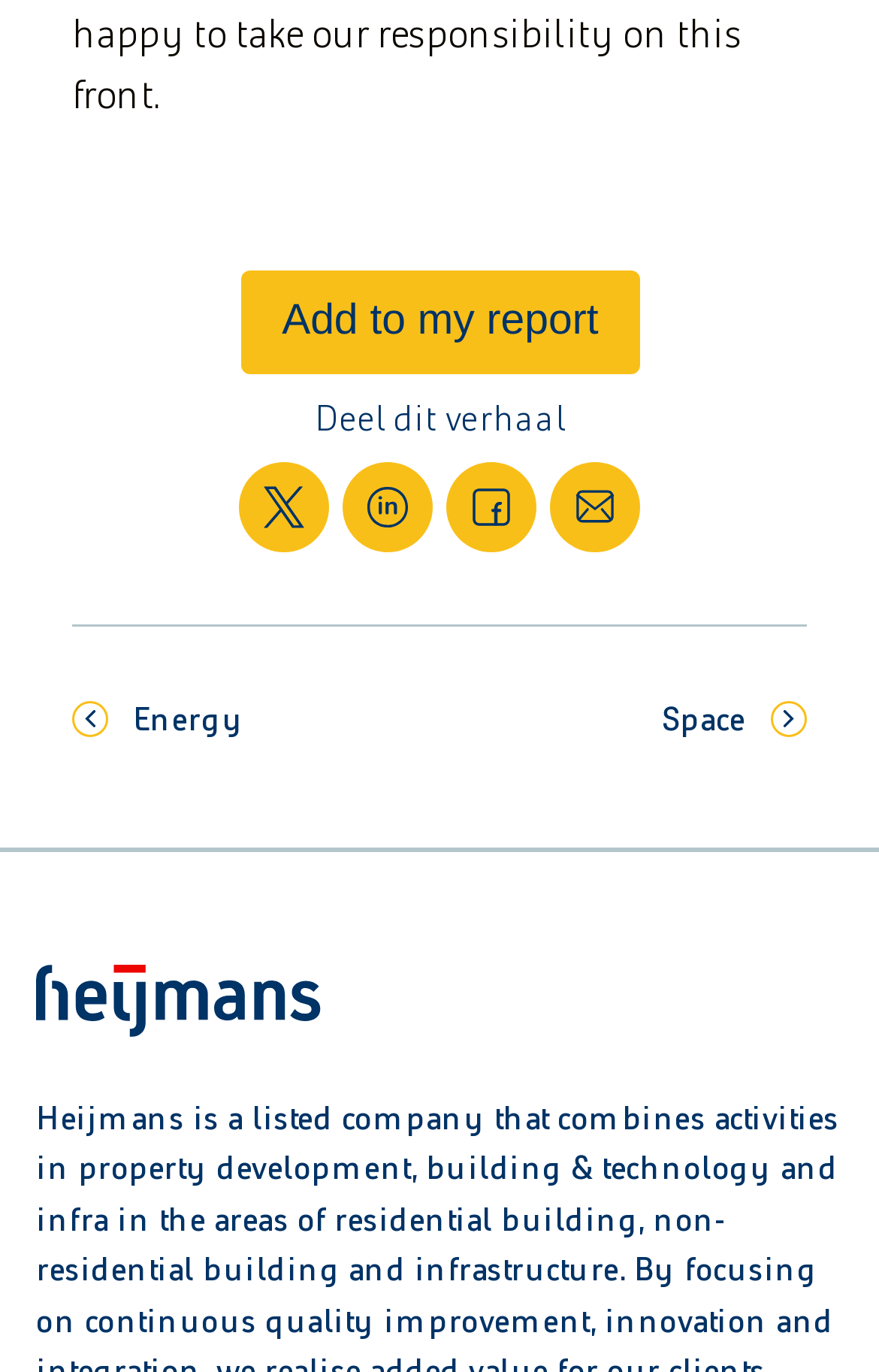Find the bounding box coordinates for the HTML element described as: "Add to my report". The coordinates should consist of four float values between 0 and 1, i.e., [left, top, right, bottom].

[0.274, 0.198, 0.726, 0.273]